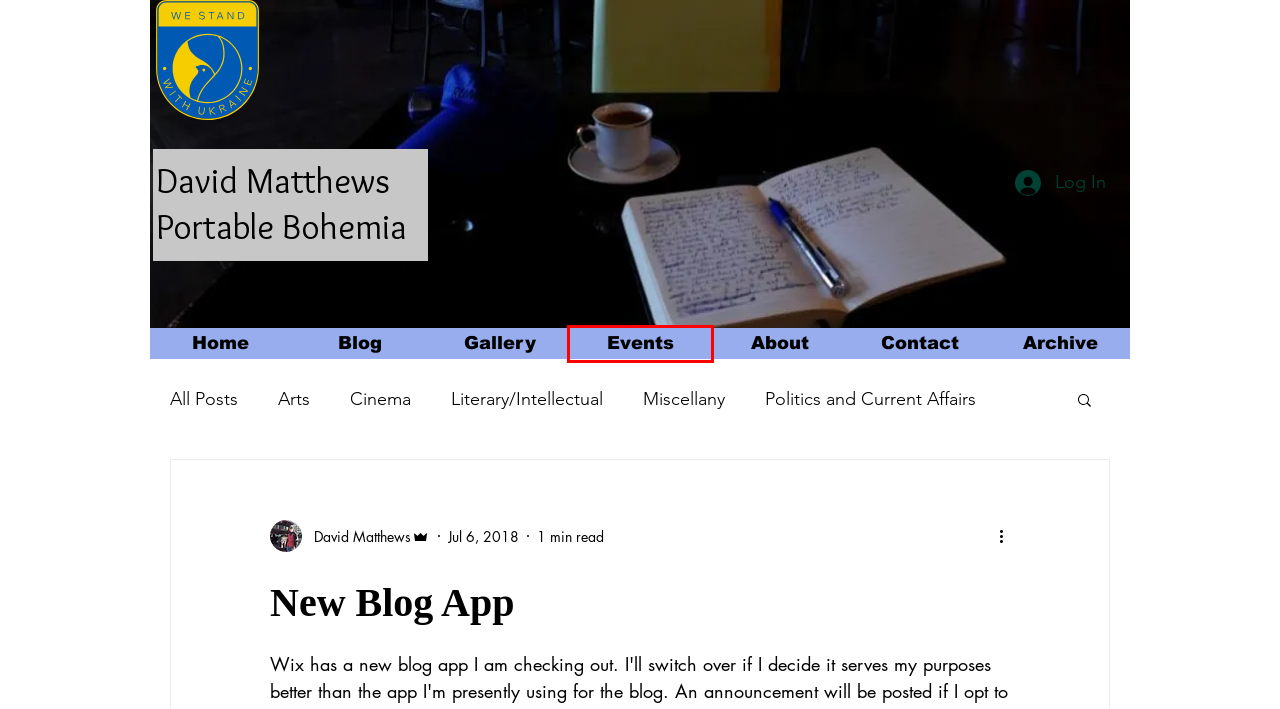You have a screenshot showing a webpage with a red bounding box highlighting an element. Choose the webpage description that best fits the new webpage after clicking the highlighted element. The descriptions are:
A. newsletter | Oregon | Portable Bohemia
B. Events | Portable Bohemia
C. About | Portable Bohemia
D. Politics and Current Affairs
E. Cinema
F. Photo | Gallery | Portable Bohemia
G. Literary/Intellectual
H. Miscellany

B